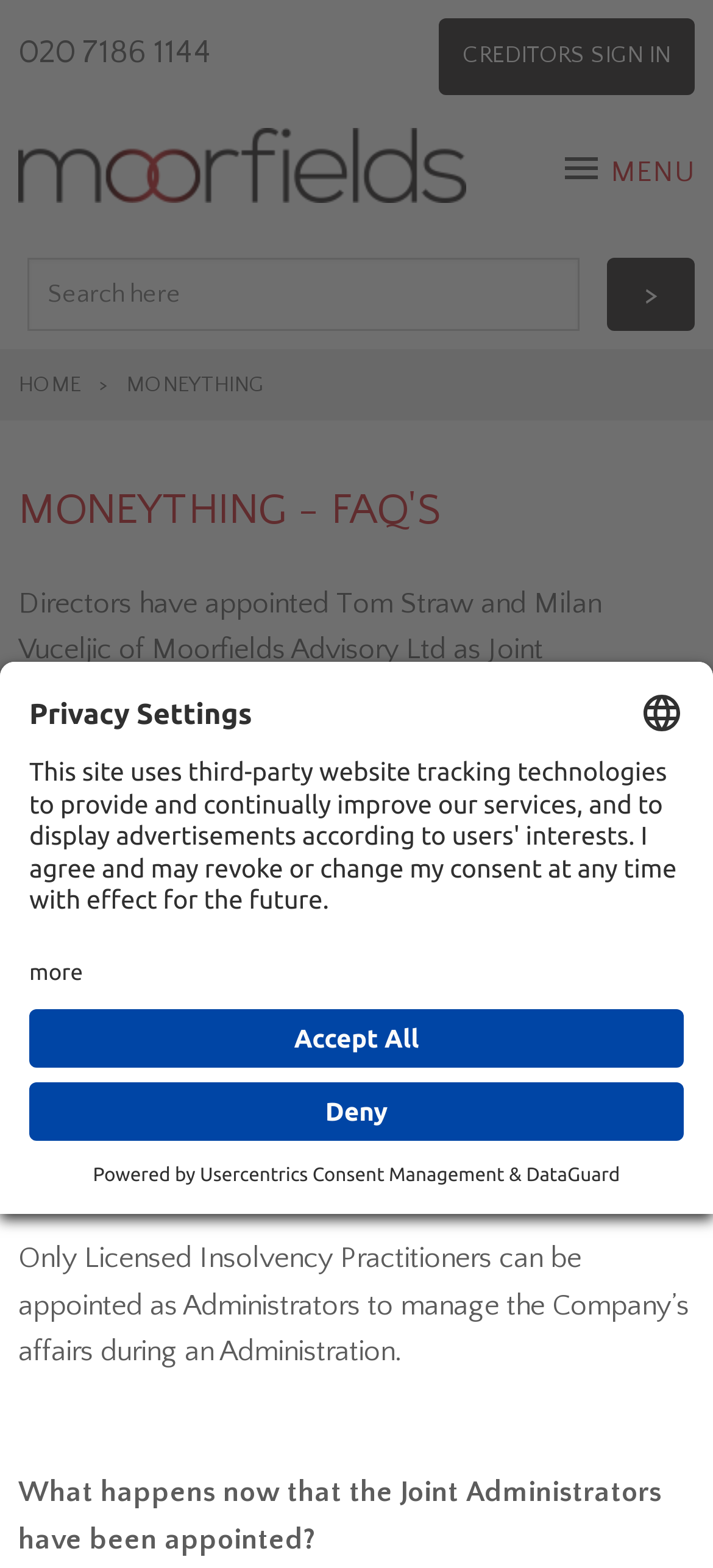Bounding box coordinates are specified in the format (top-left x, top-left y, bottom-right x, bottom-right y). All values are floating point numbers bounded between 0 and 1. Please provide the bounding box coordinate of the region this sentence describes: Menu

[0.669, 0.087, 0.974, 0.125]